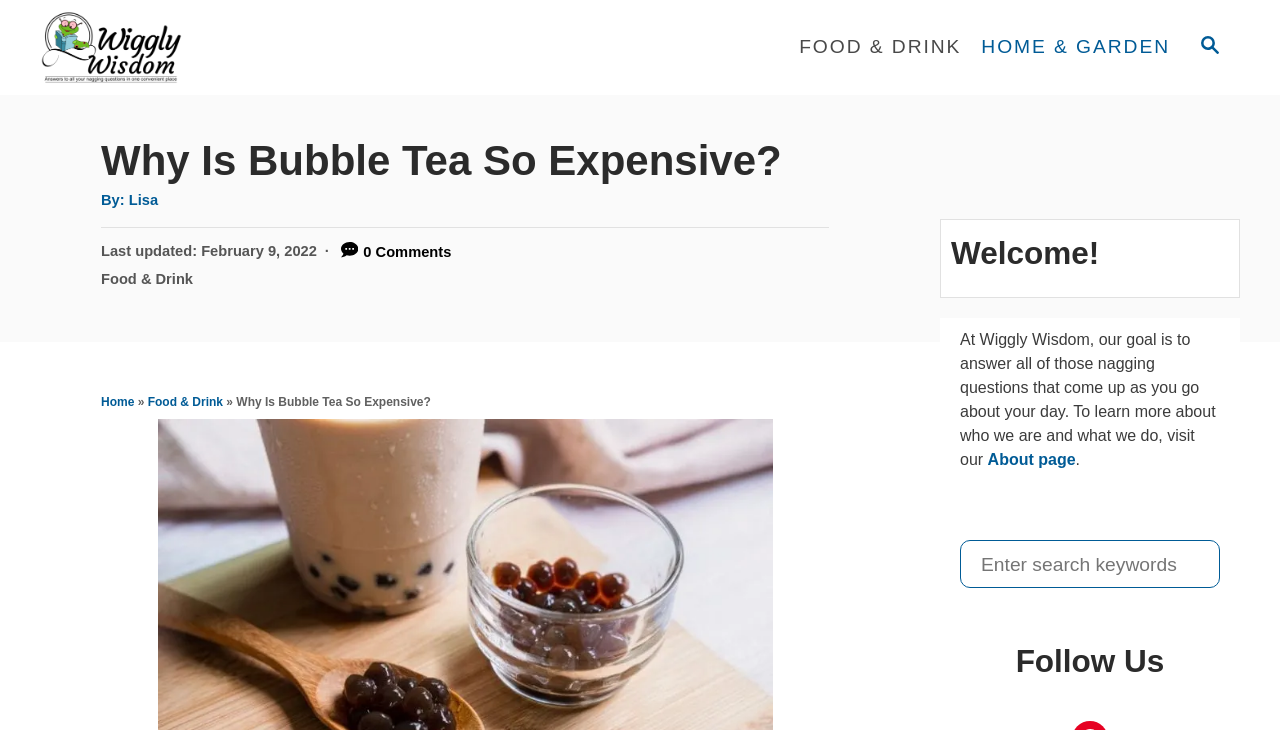Identify the coordinates of the bounding box for the element described below: "About page". Return the coordinates as four float numbers between 0 and 1: [left, top, right, bottom].

[0.772, 0.618, 0.84, 0.642]